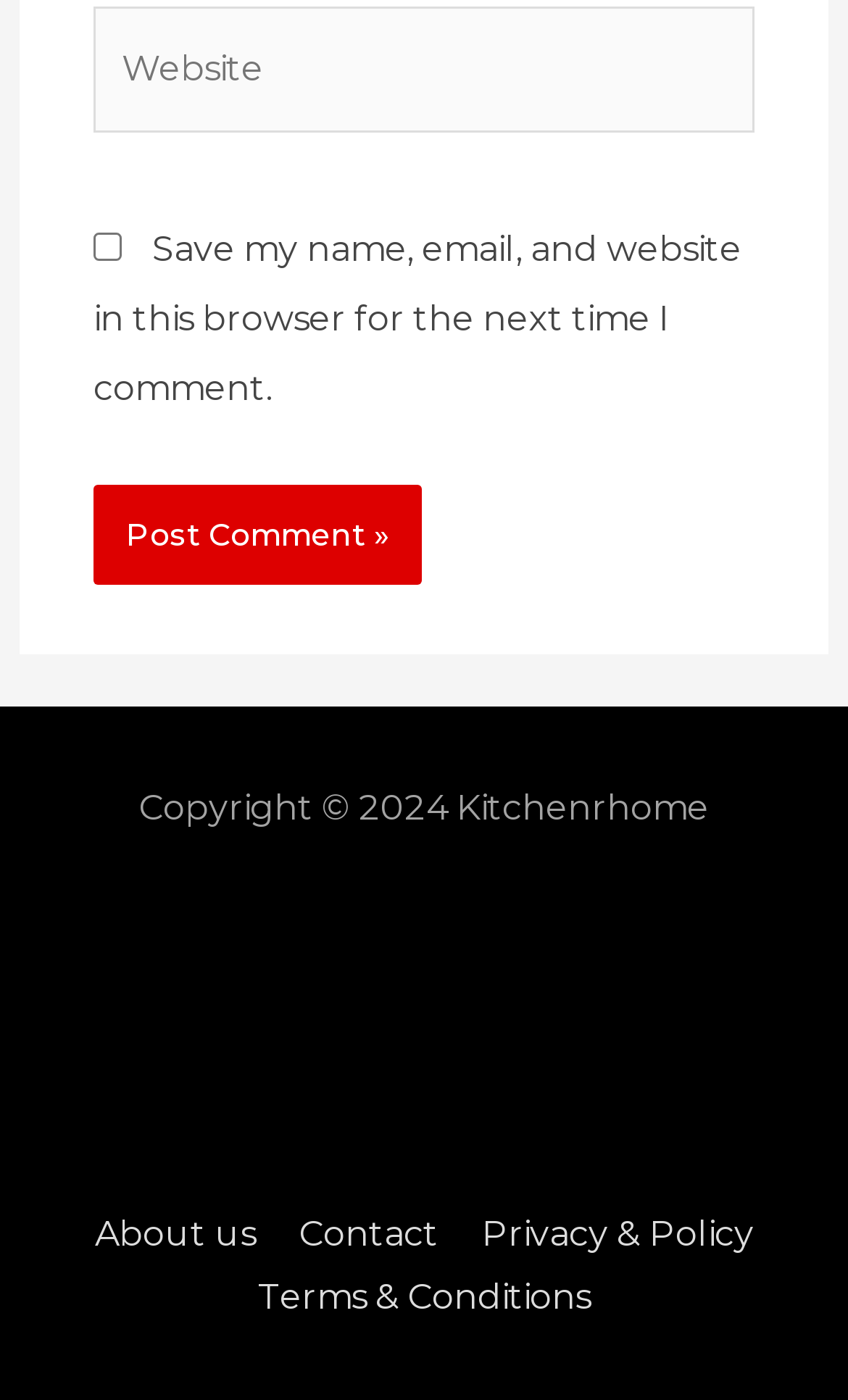Locate the coordinates of the bounding box for the clickable region that fulfills this instruction: "Share on Facebook".

None